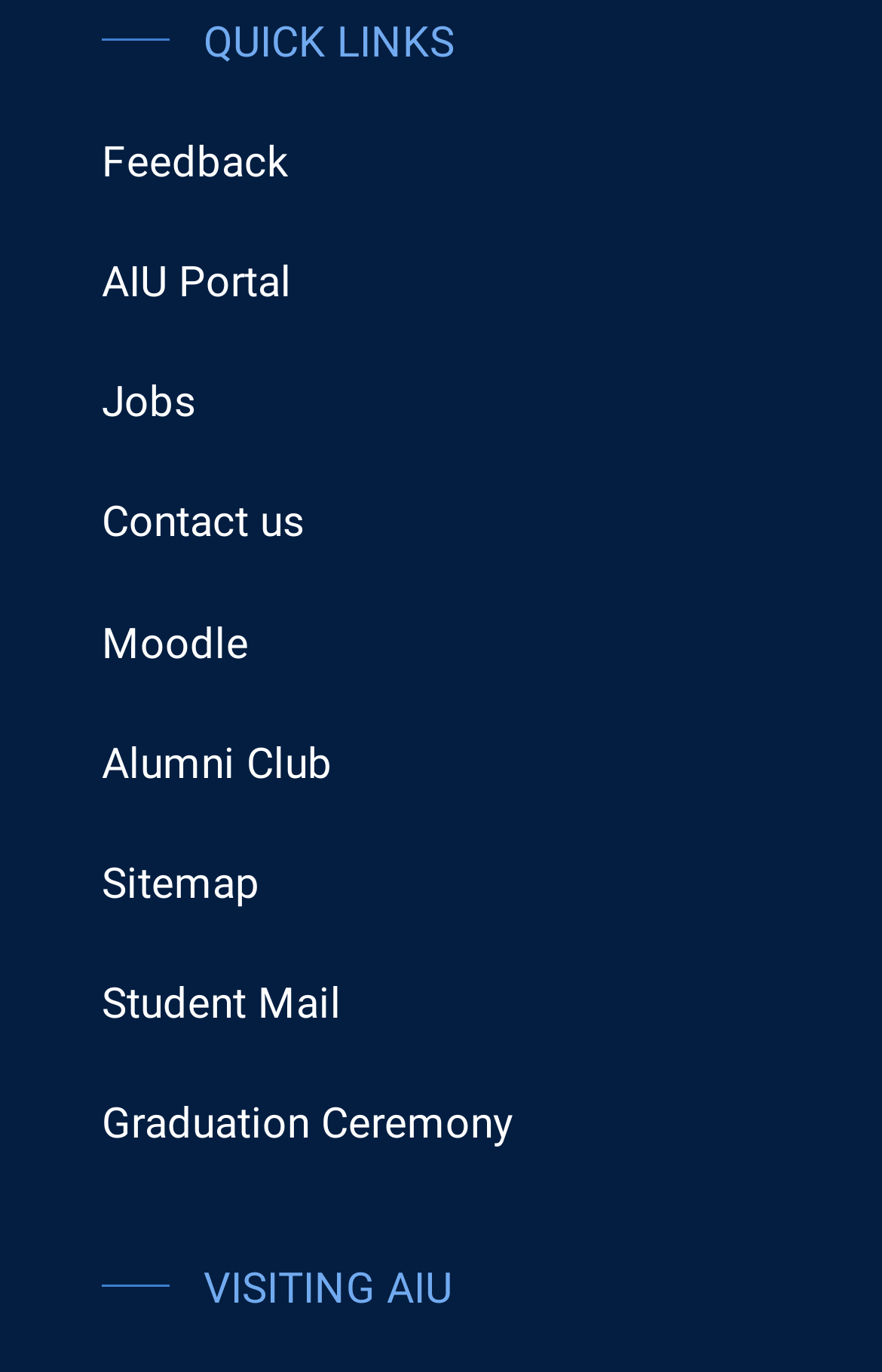Please find the bounding box for the UI component described as follows: "Feedback".

[0.115, 0.101, 0.328, 0.137]